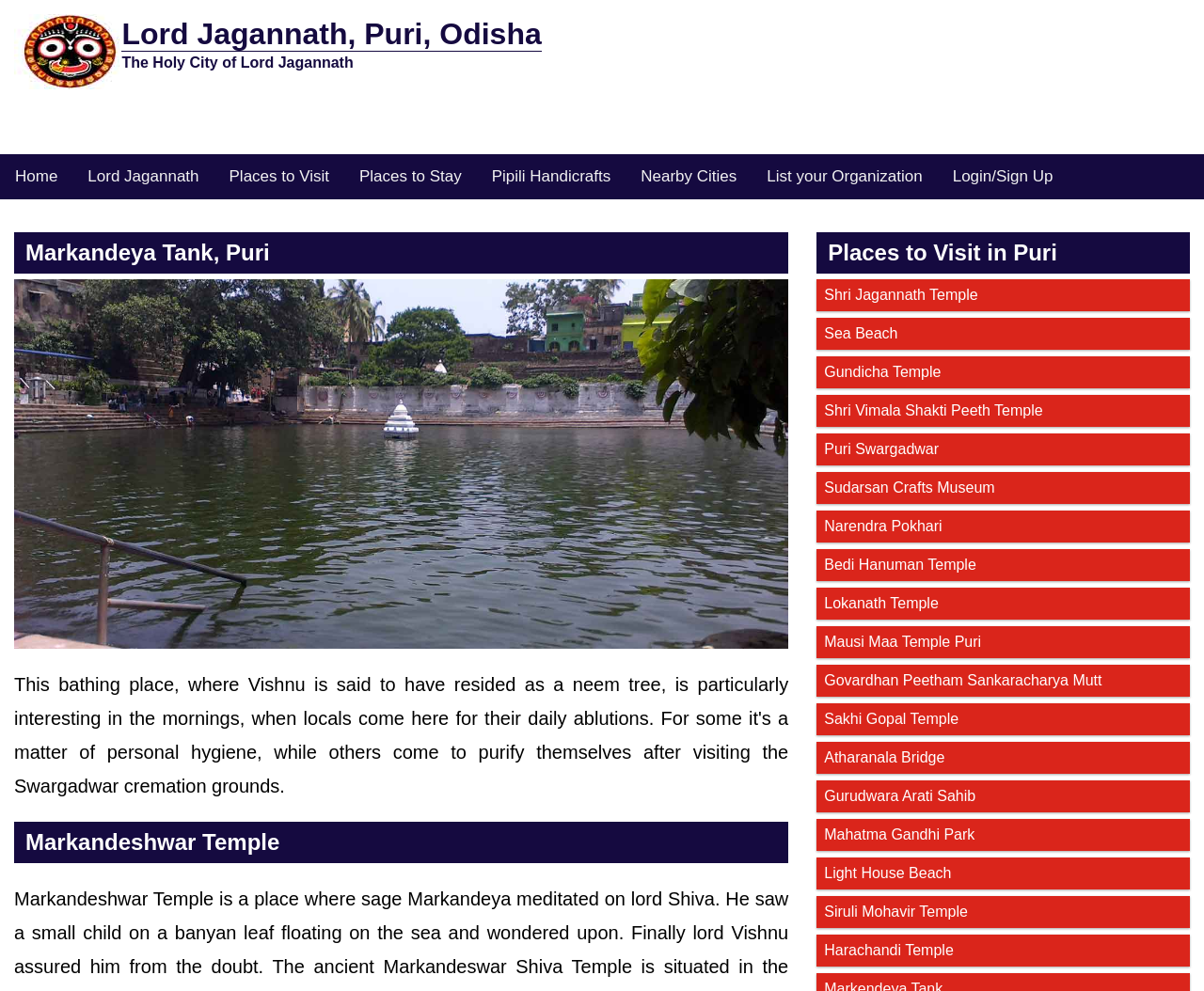Predict the bounding box for the UI component with the following description: "Shri Vimala Shakti Peeth Temple".

[0.678, 0.398, 0.988, 0.431]